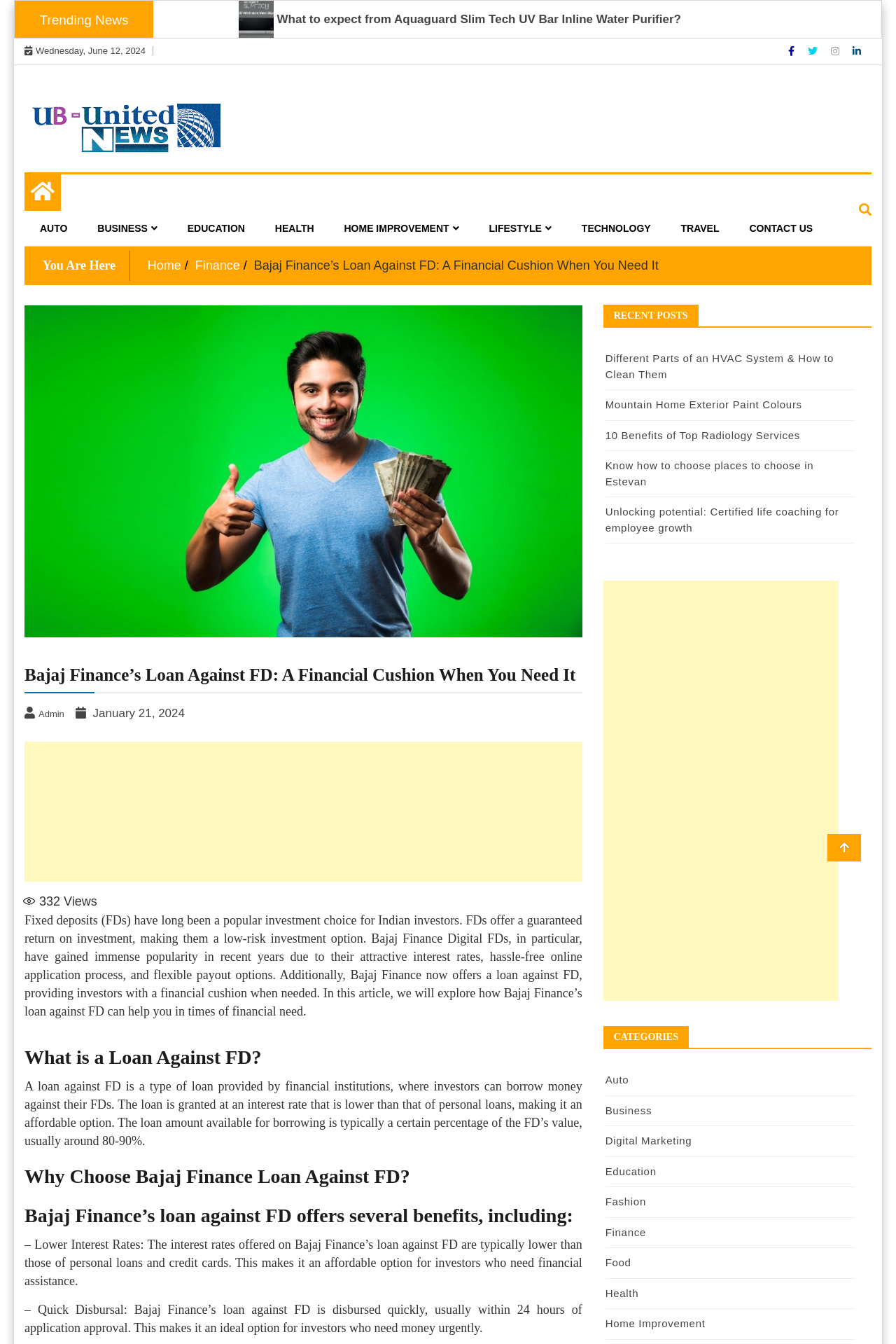Give a concise answer of one word or phrase to the question: 
How long does it take to disburse the loan?

Within 24 hours